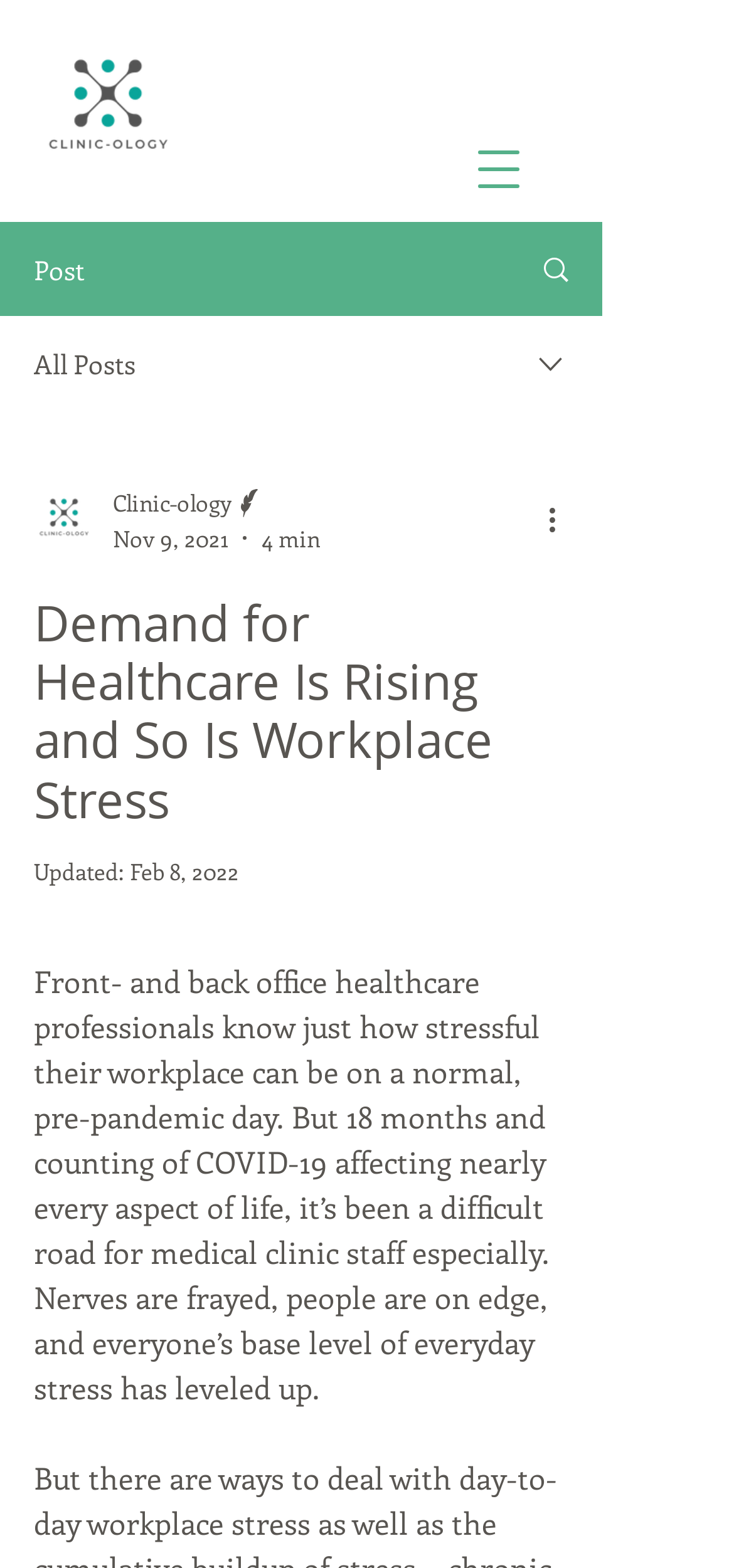What is the author of the article?
Using the visual information, answer the question in a single word or phrase.

Clinic-ology Writer